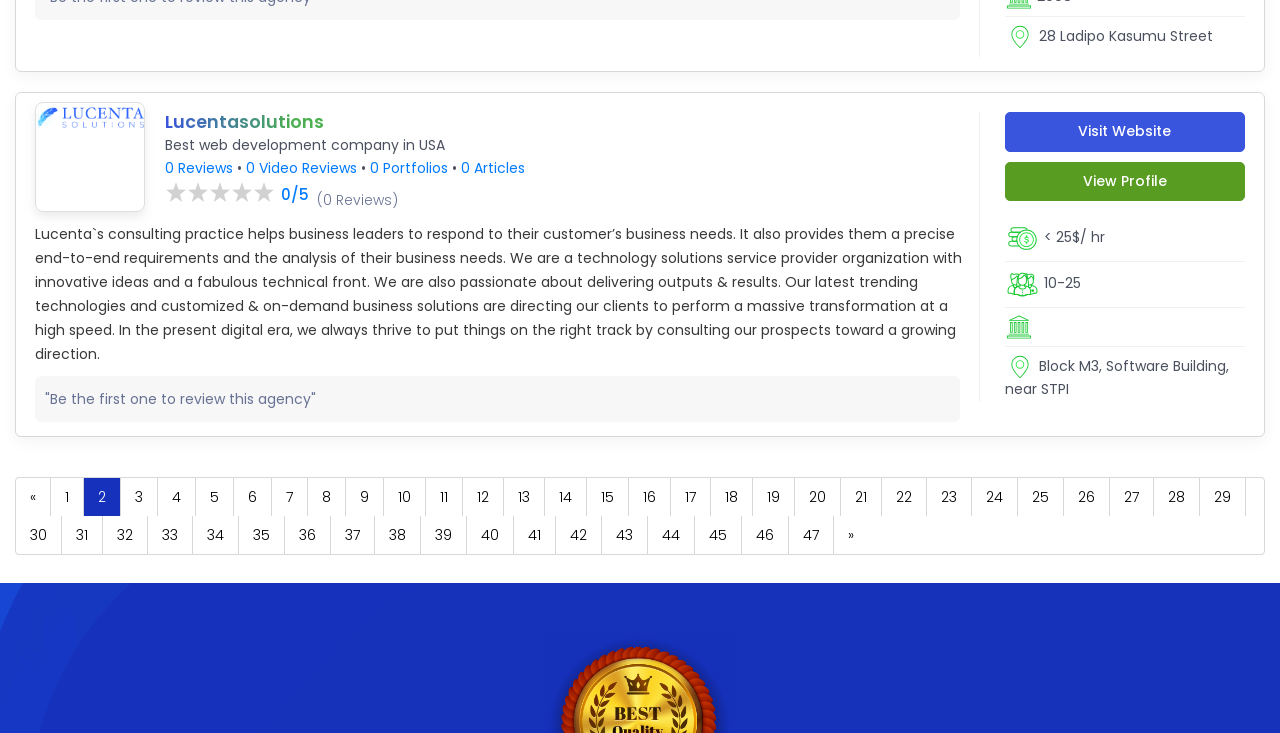What is the rating of this agency? Using the information from the screenshot, answer with a single word or phrase.

0/5